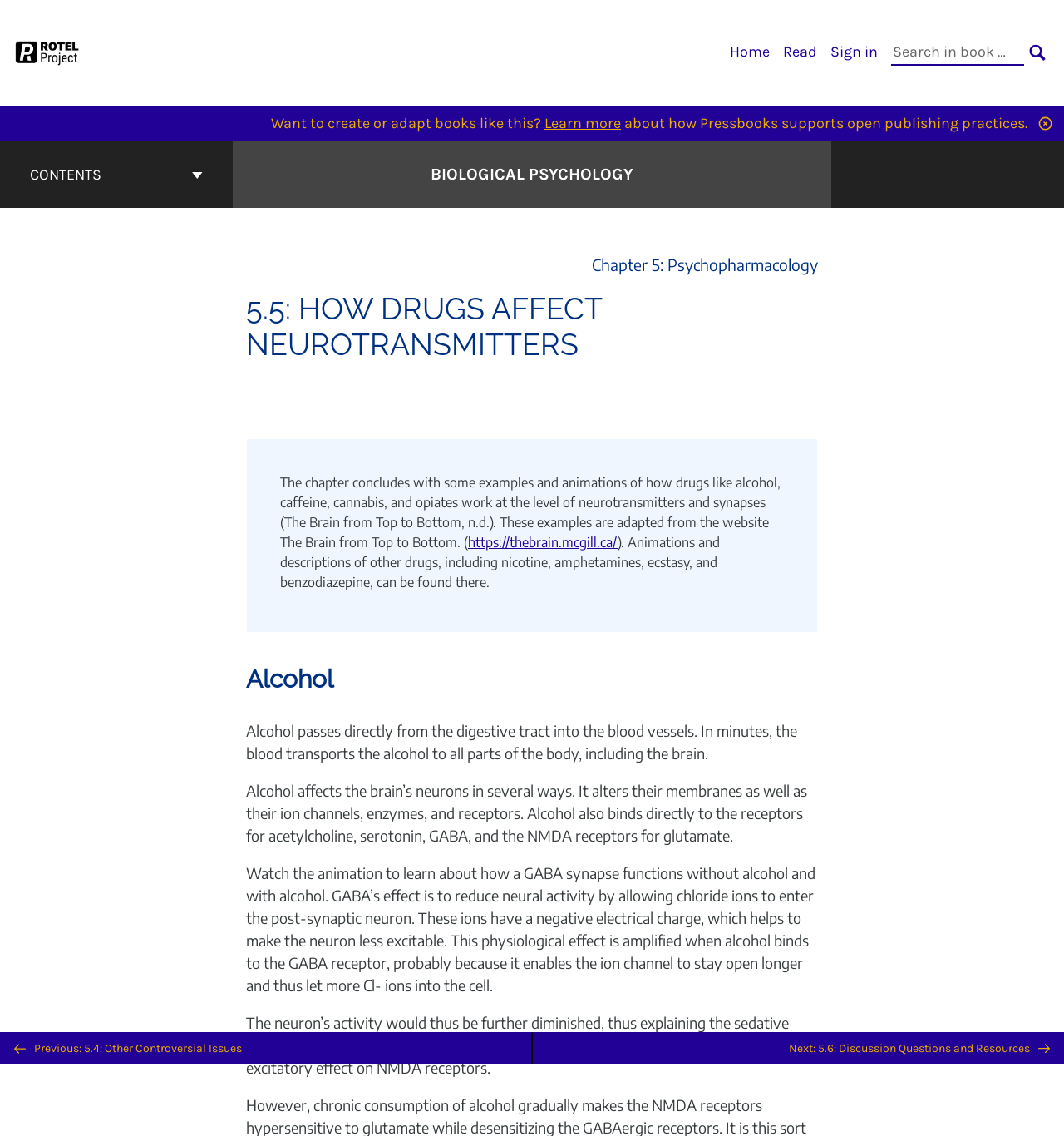What is the link to the website mentioned in the text?
Look at the image and respond with a single word or a short phrase.

https://thebrain.mcgill.ca/